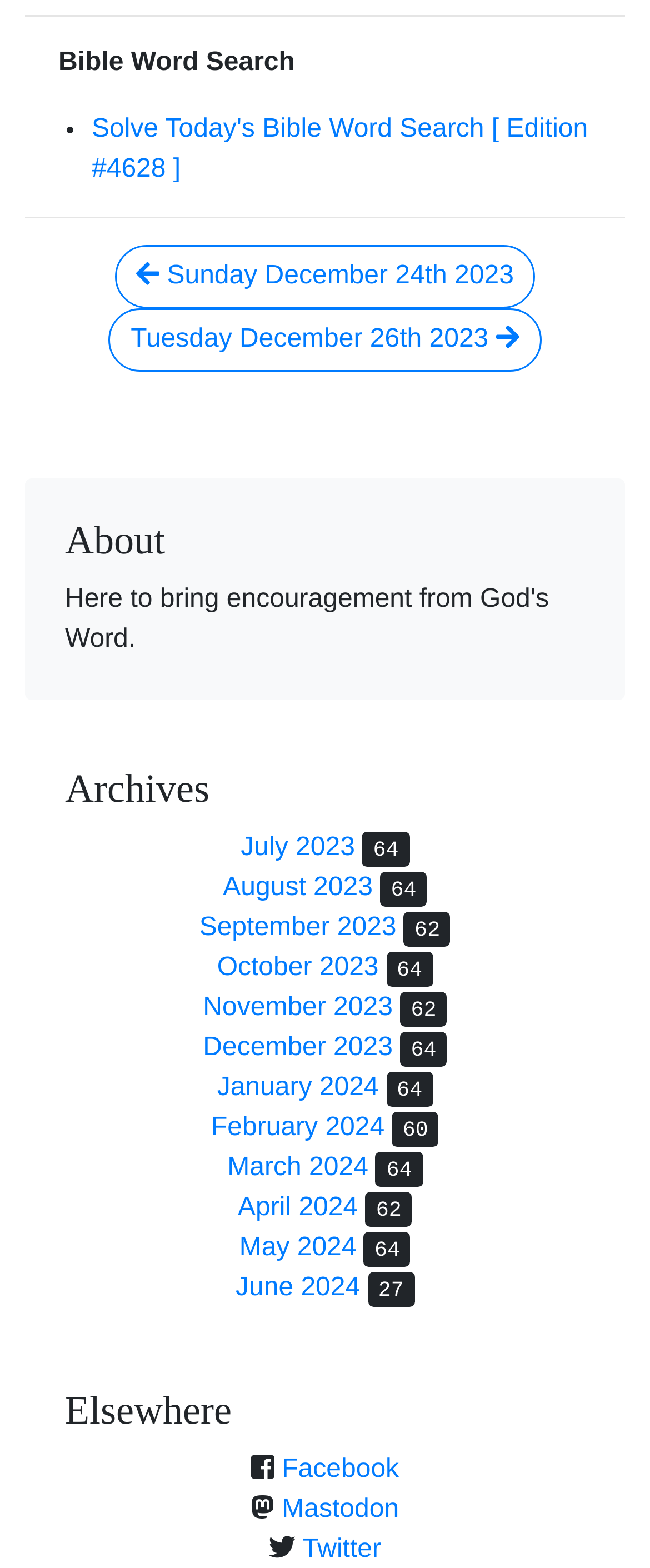Locate the bounding box of the UI element described in the following text: "Toukie Smith".

None